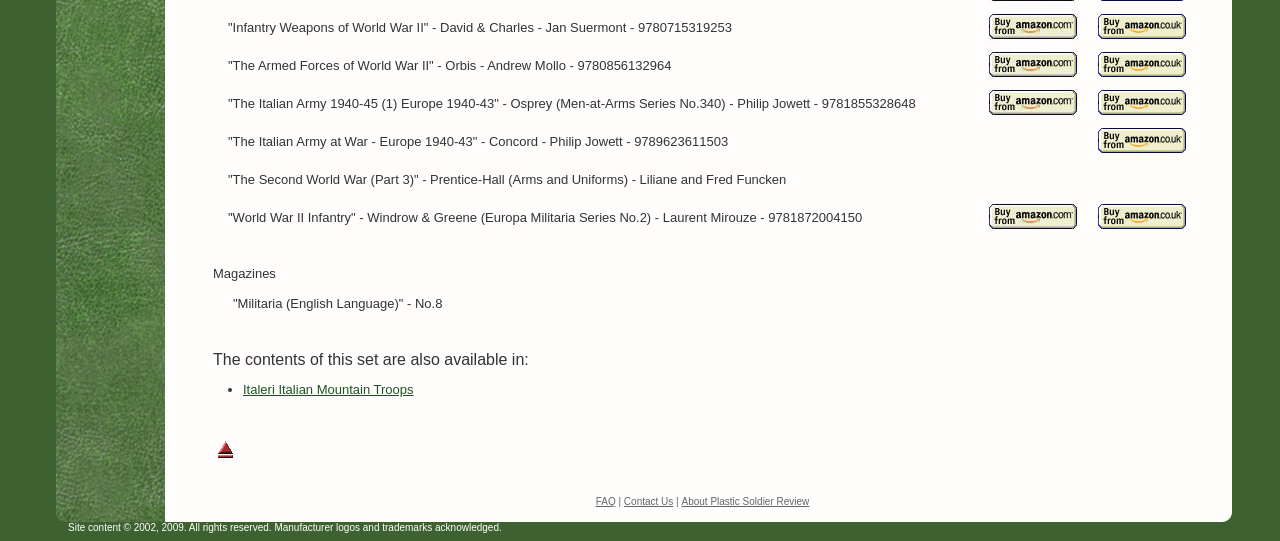From the webpage screenshot, predict the bounding box of the UI element that matches this description: "Italeri Italian Mountain Troops".

[0.19, 0.707, 0.323, 0.734]